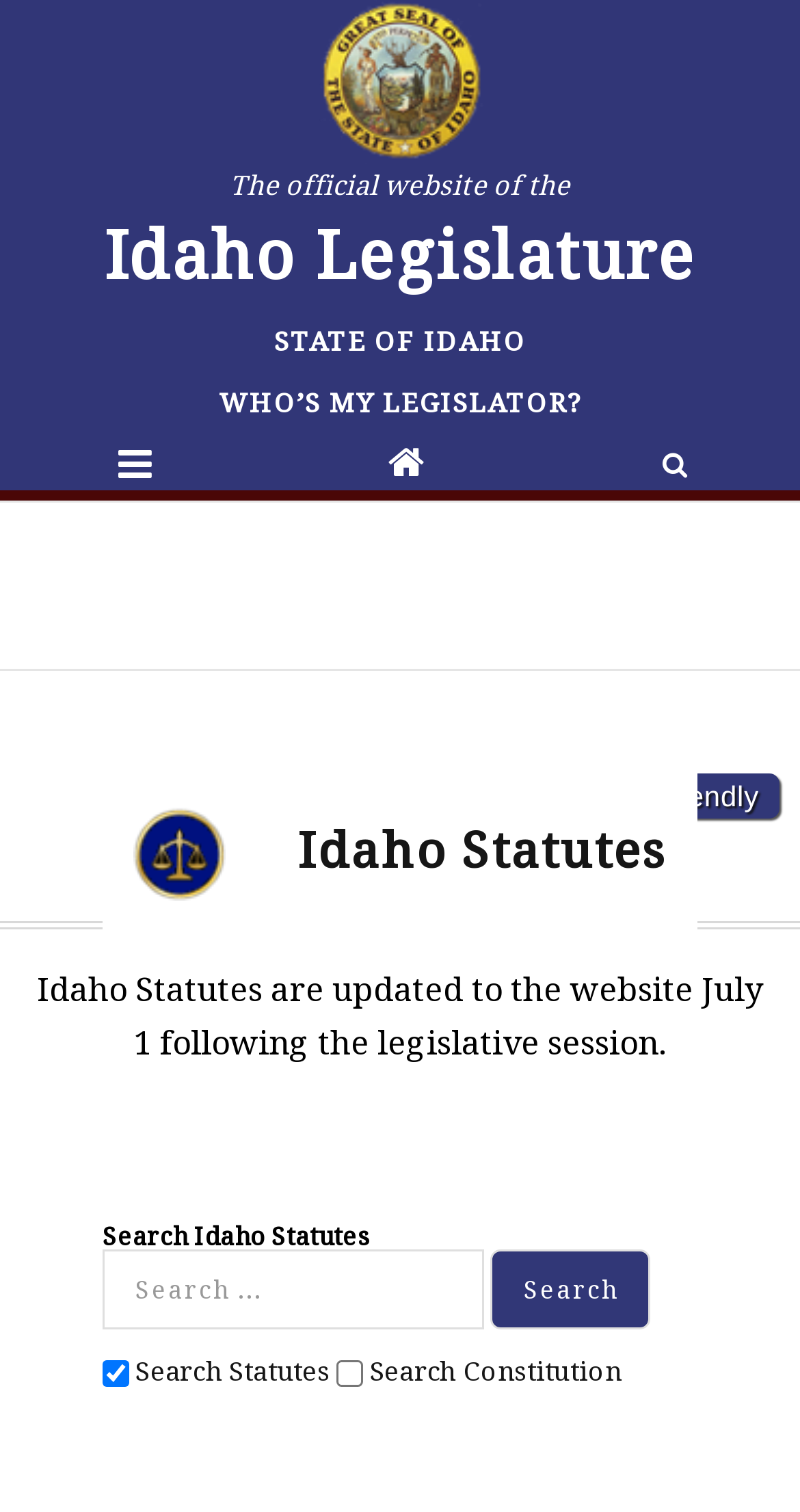Determine the bounding box coordinates of the clickable region to follow the instruction: "Visit the official website of the Idaho Legislature".

[0.129, 0.0, 0.871, 0.199]